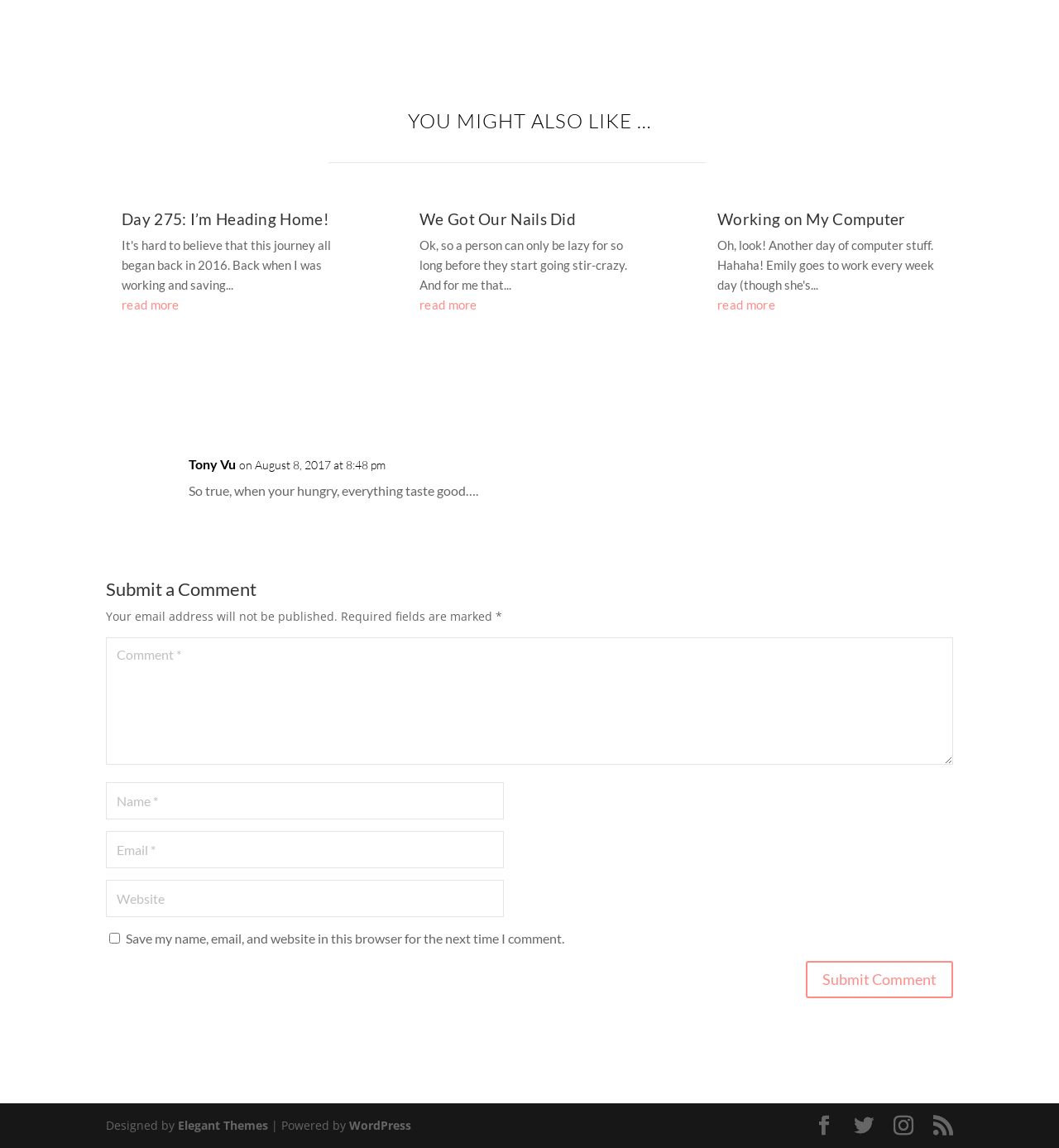Can you identify the bounding box coordinates of the clickable region needed to carry out this instruction: 'edit the name field'? The coordinates should be four float numbers within the range of 0 to 1, stated as [left, top, right, bottom].

[0.1, 0.681, 0.476, 0.714]